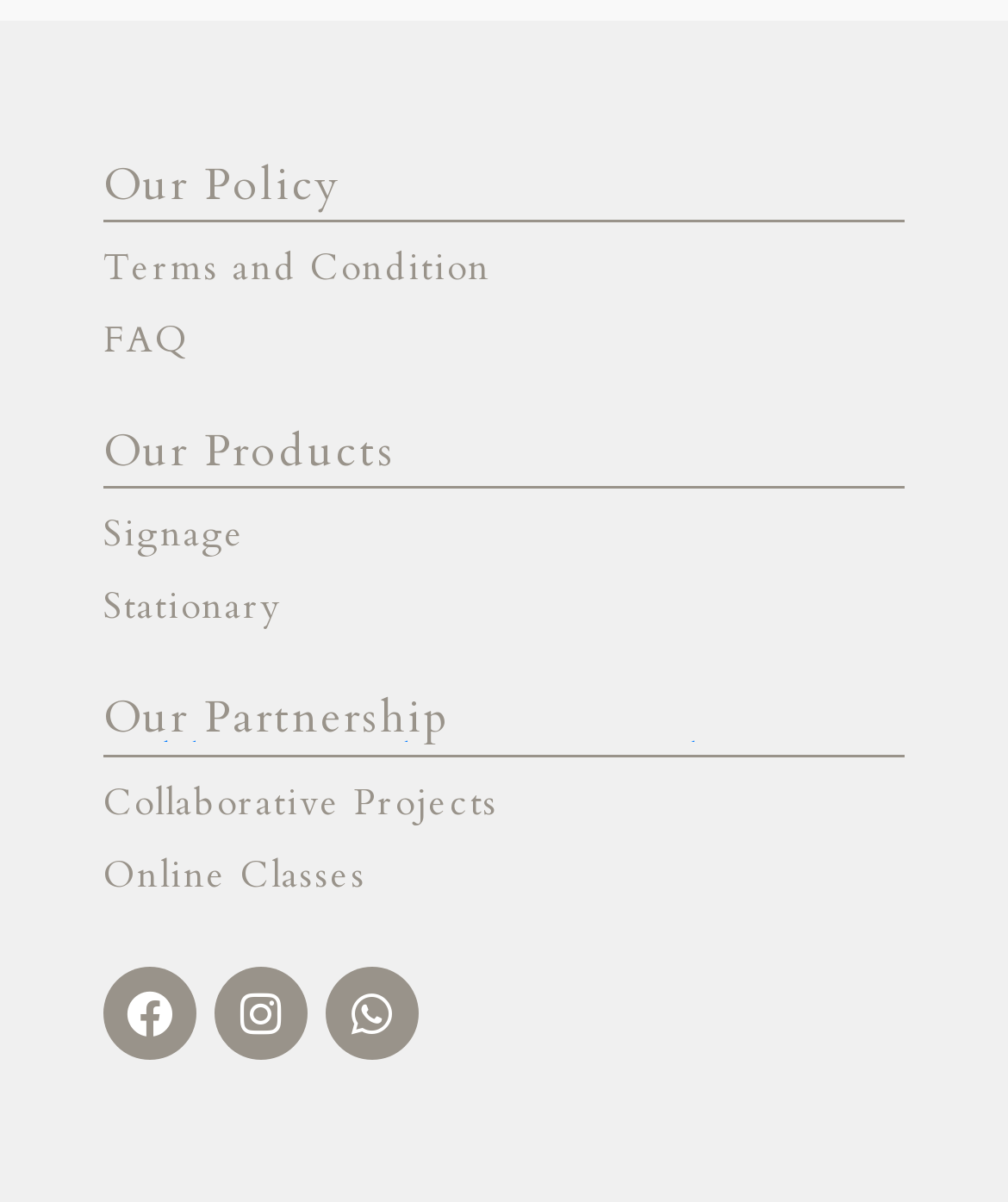Please provide a detailed answer to the question below by examining the image:
What is the second heading on the page?

I looked at the headings on the page and found that the second heading is 'Our Products', which comes after the 'Our Policy' heading.